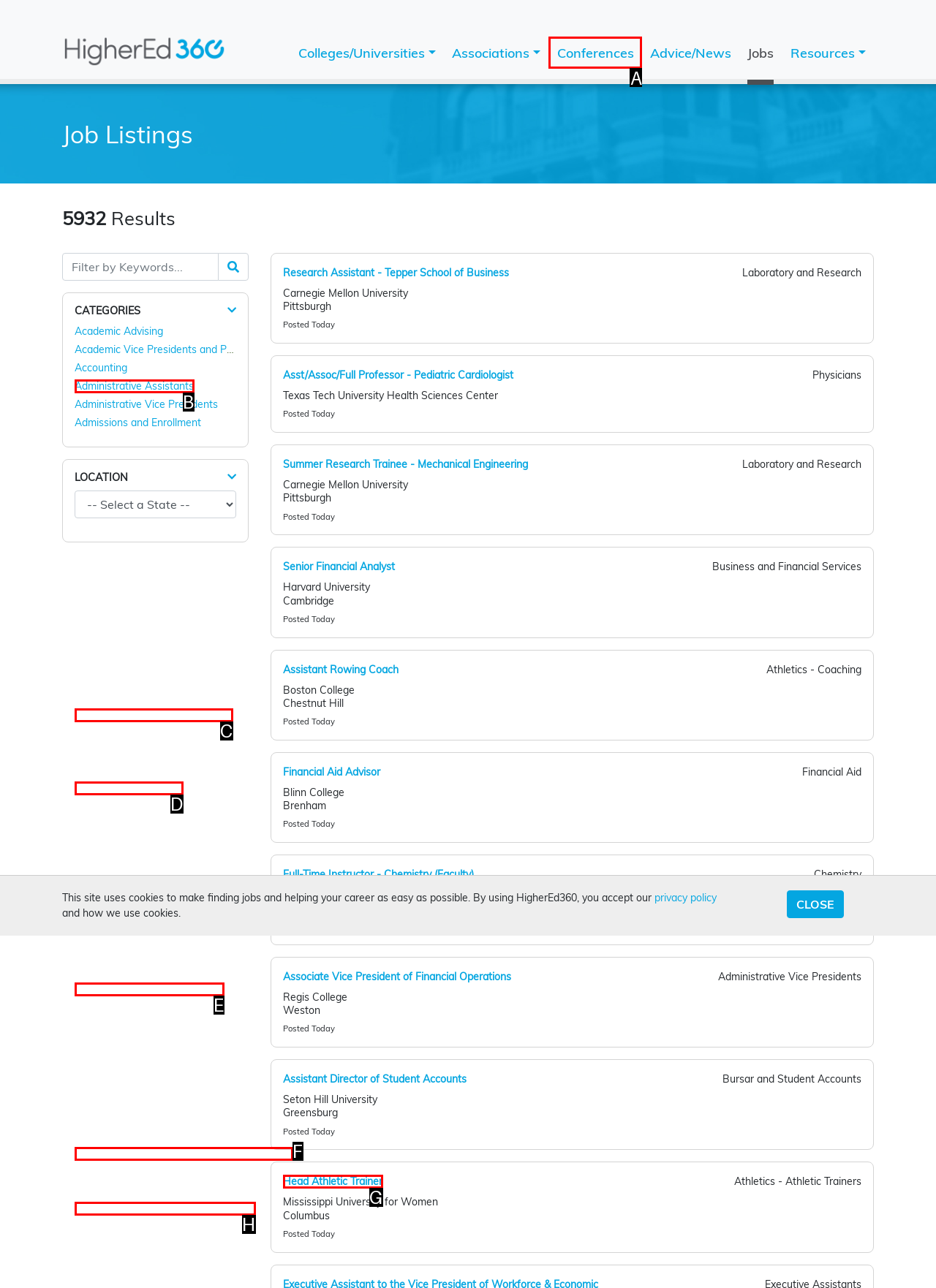Match the element description to one of the options: Conferences
Respond with the corresponding option's letter.

A